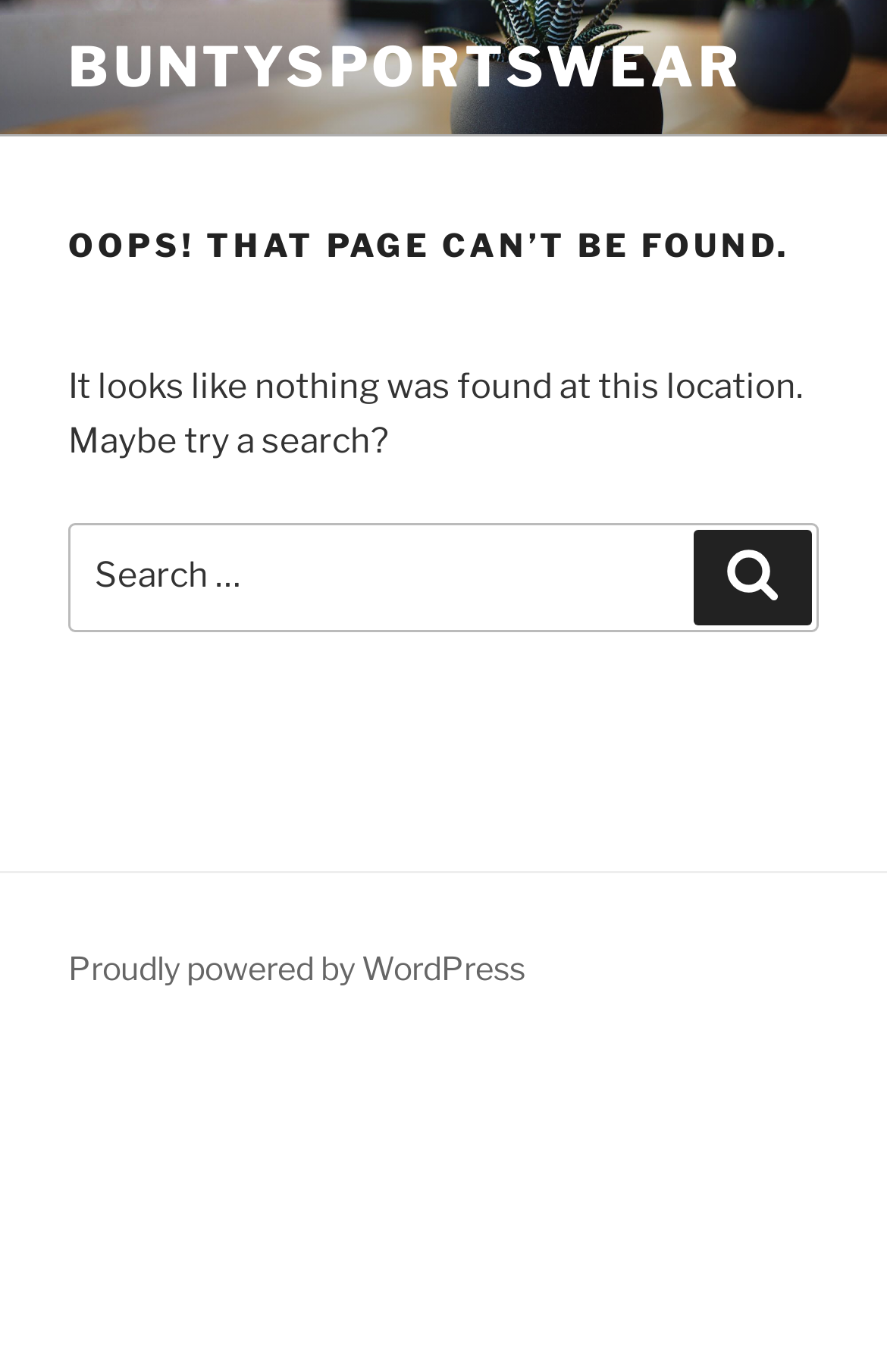What is the platform powering this website?
Answer briefly with a single word or phrase based on the image.

WordPress